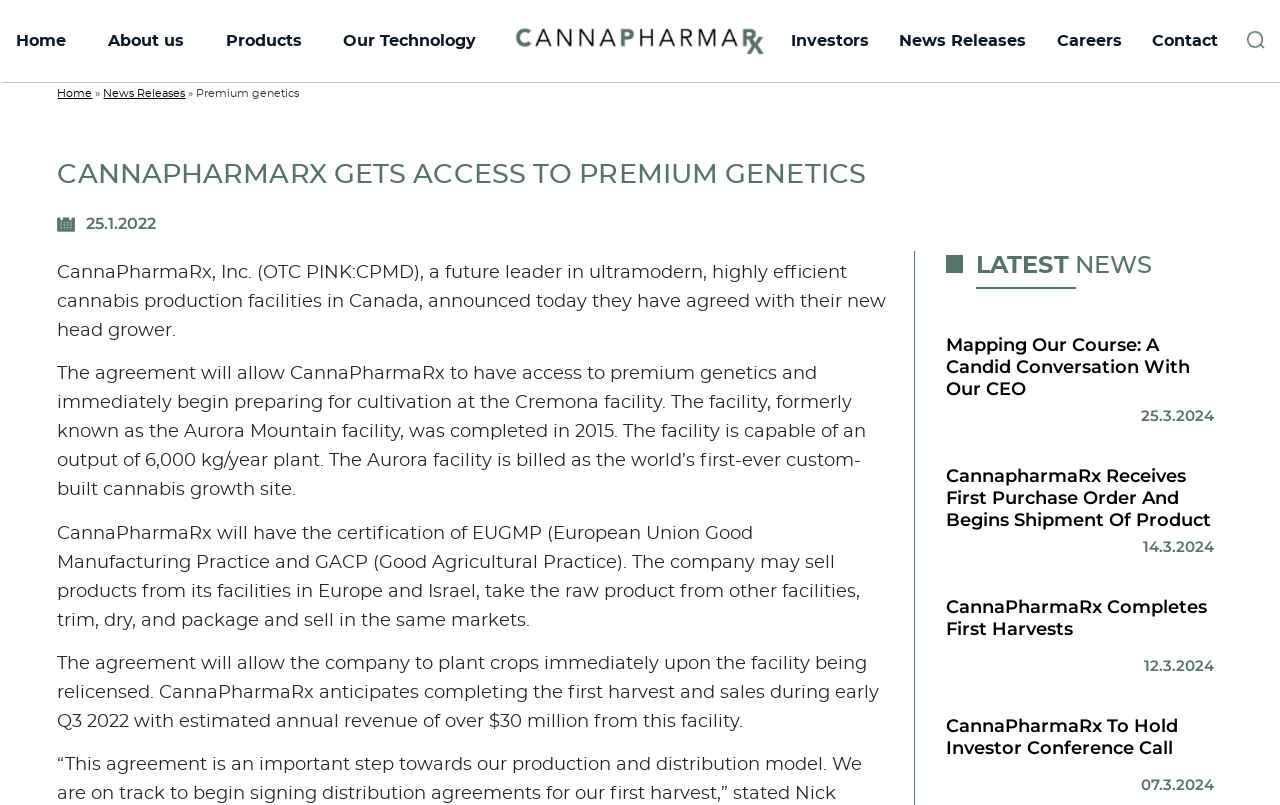Identify the bounding box coordinates of the clickable region to carry out the given instruction: "View the CannapharmaRx logo".

[0.402, 0.033, 0.598, 0.069]